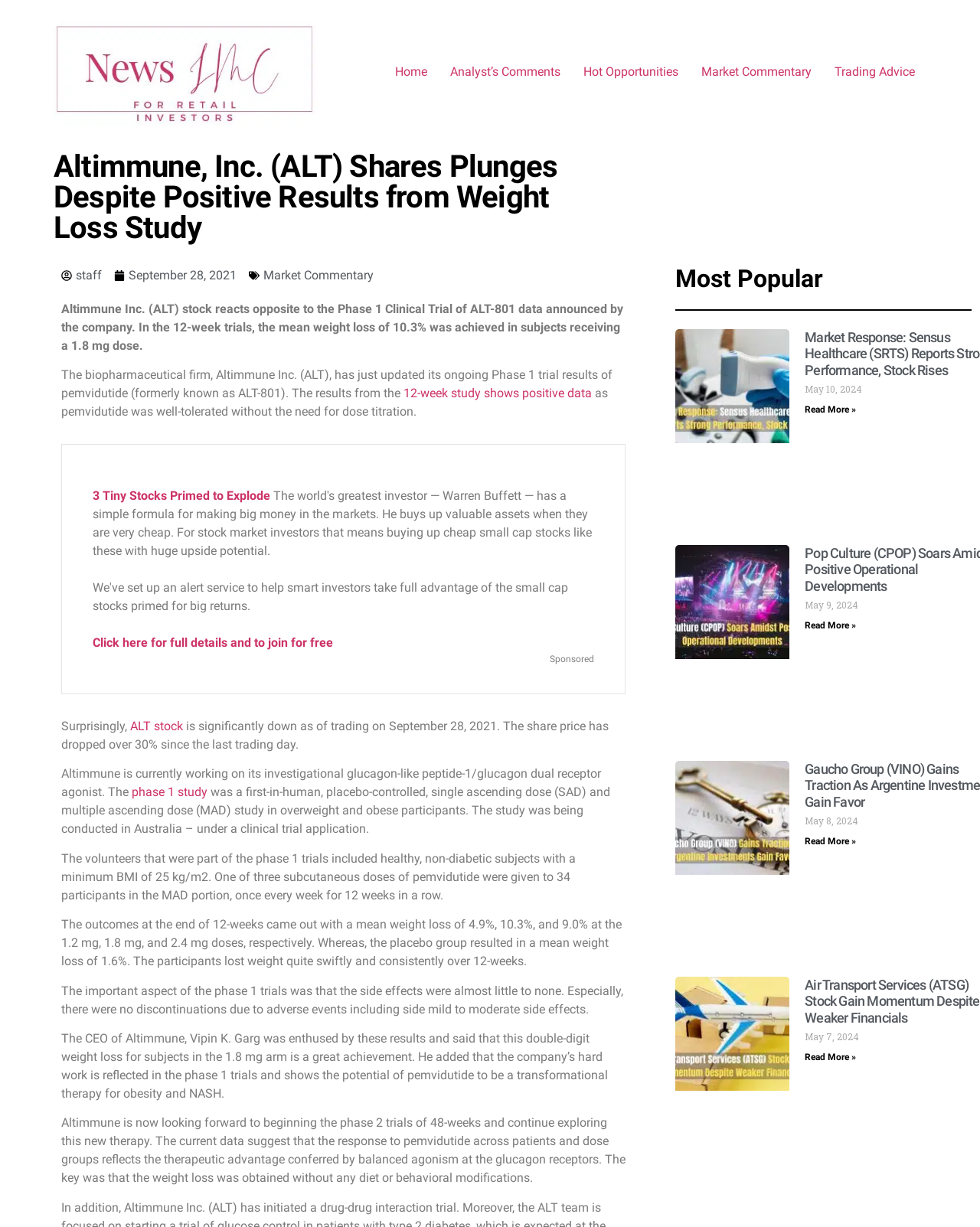Pinpoint the bounding box coordinates of the clickable element needed to complete the instruction: "View 'Market Commentary'". The coordinates should be provided as four float numbers between 0 and 1: [left, top, right, bottom].

[0.704, 0.046, 0.84, 0.071]